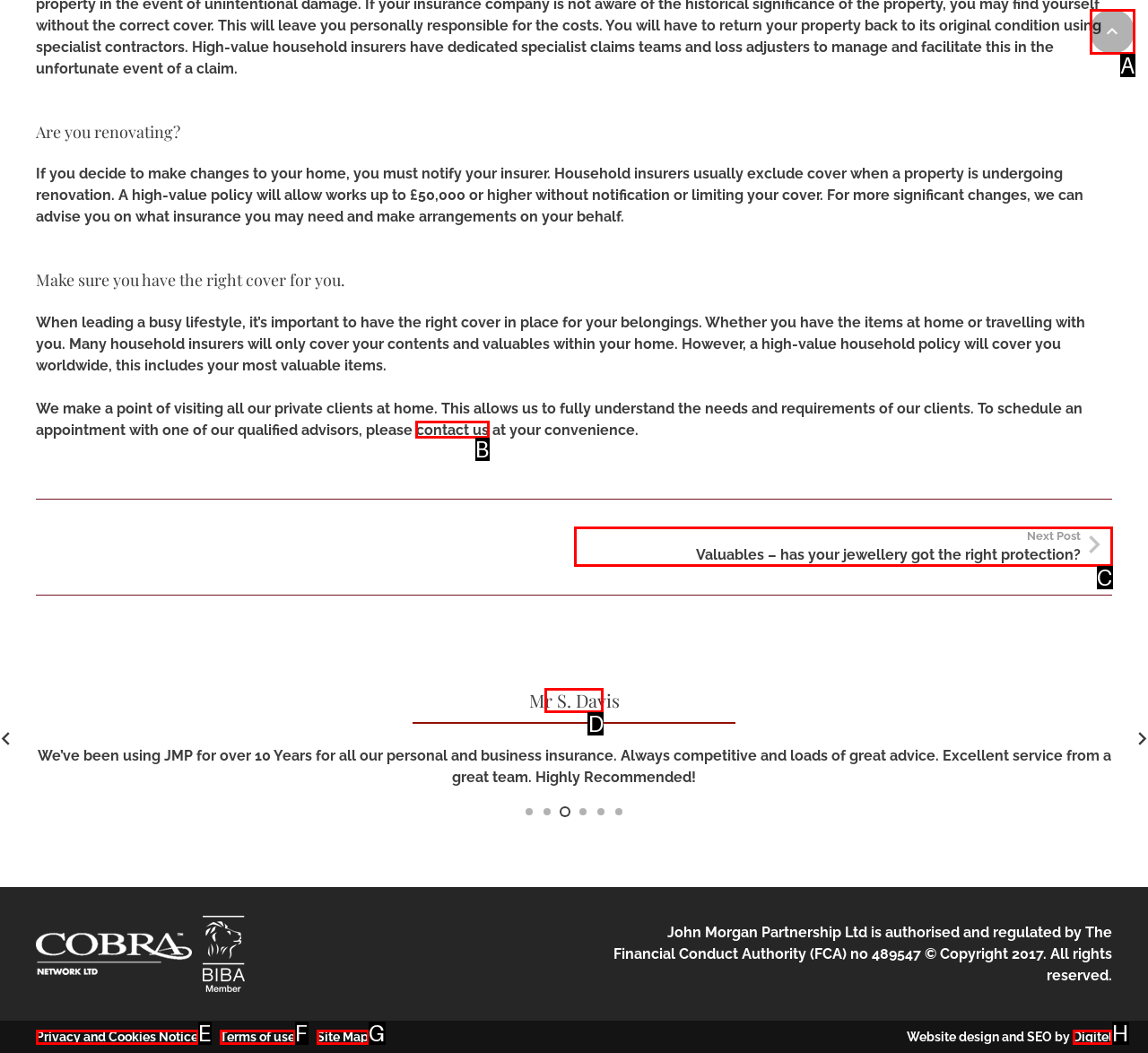Choose the UI element to click on to achieve this task: Click 'contact us'. Reply with the letter representing the selected element.

B